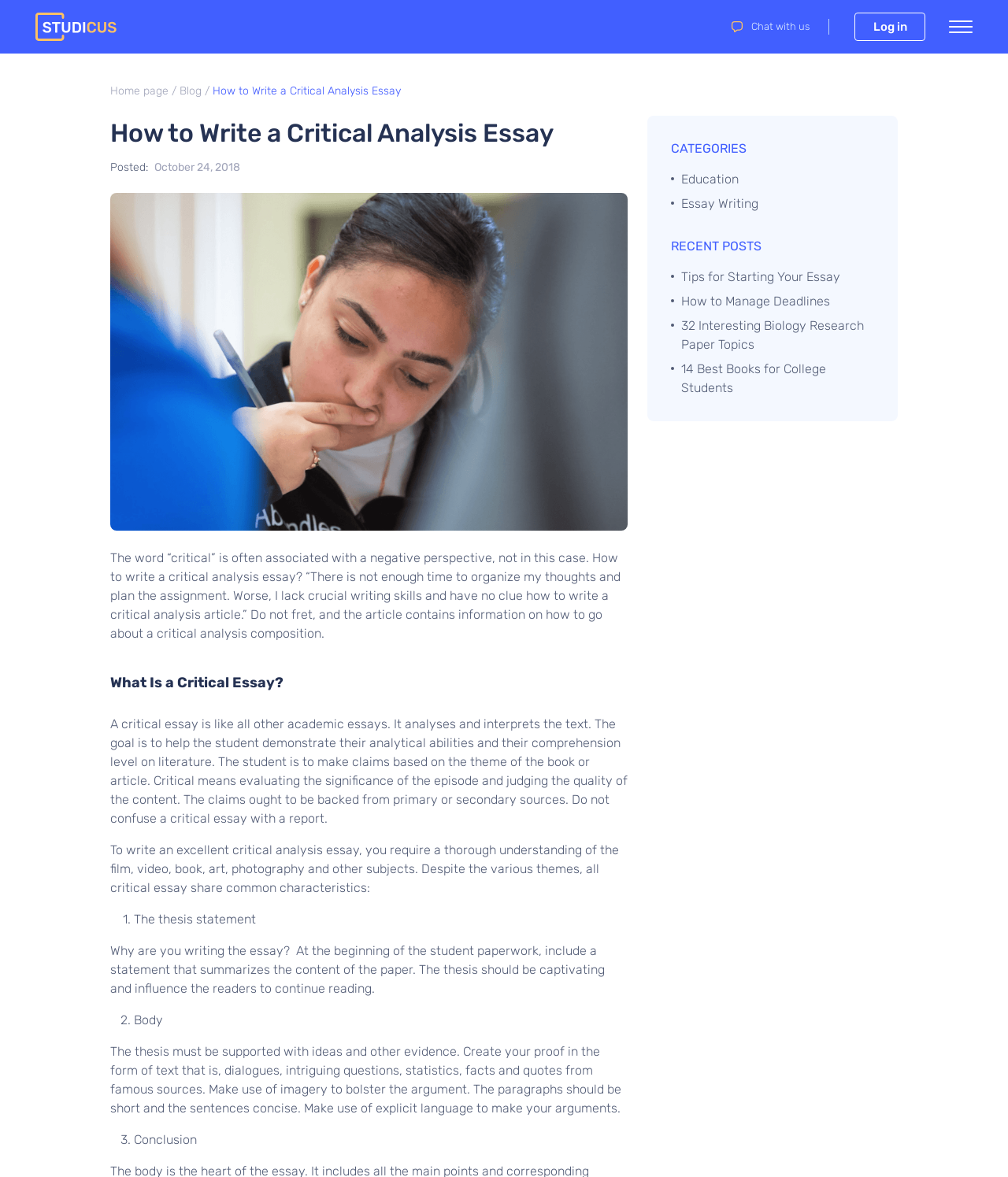What should be included at the beginning of a critical essay?
Please provide a comprehensive answer based on the visual information in the image.

The webpage advises that at the beginning of a critical essay, a thesis statement should be included, which summarizes the content of the paper and influences the readers to continue reading.